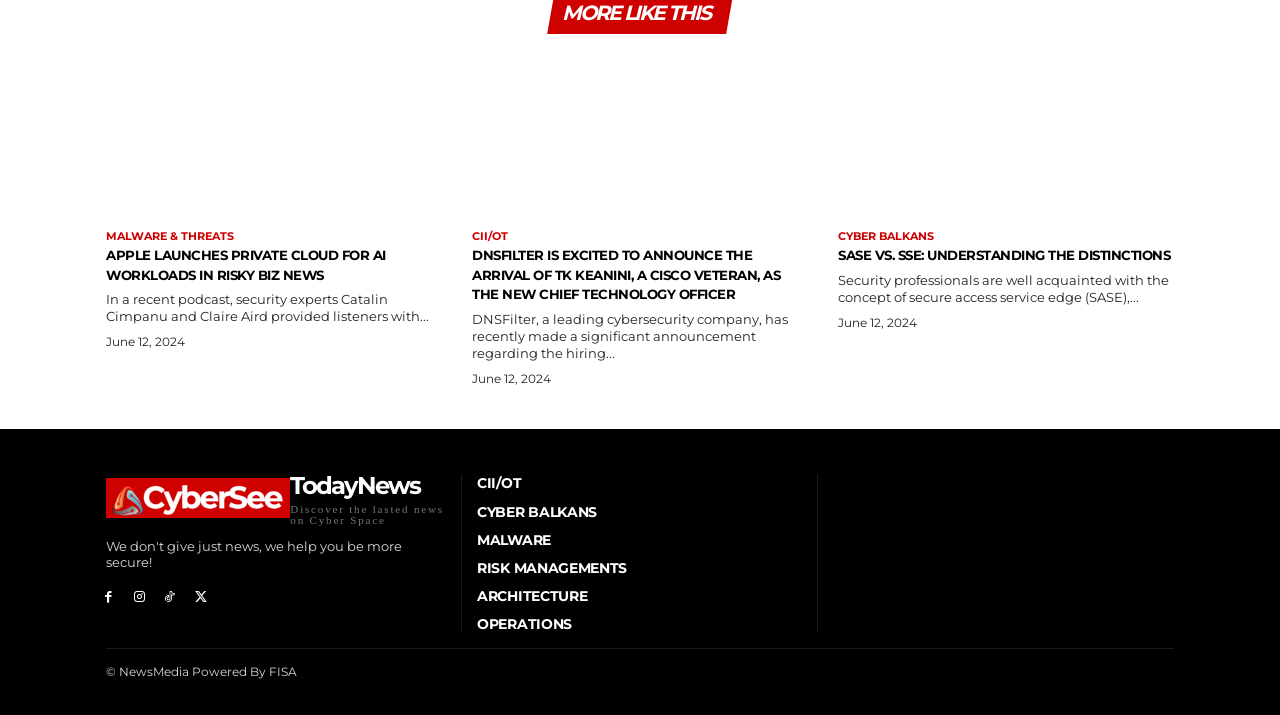Find the bounding box coordinates of the element to click in order to complete this instruction: "Go to 'Logo TodayNews Discover the lasted news on Cyber Space'". The bounding box coordinates must be four float numbers between 0 and 1, denoted as [left, top, right, bottom].

[0.083, 0.7, 0.348, 0.788]